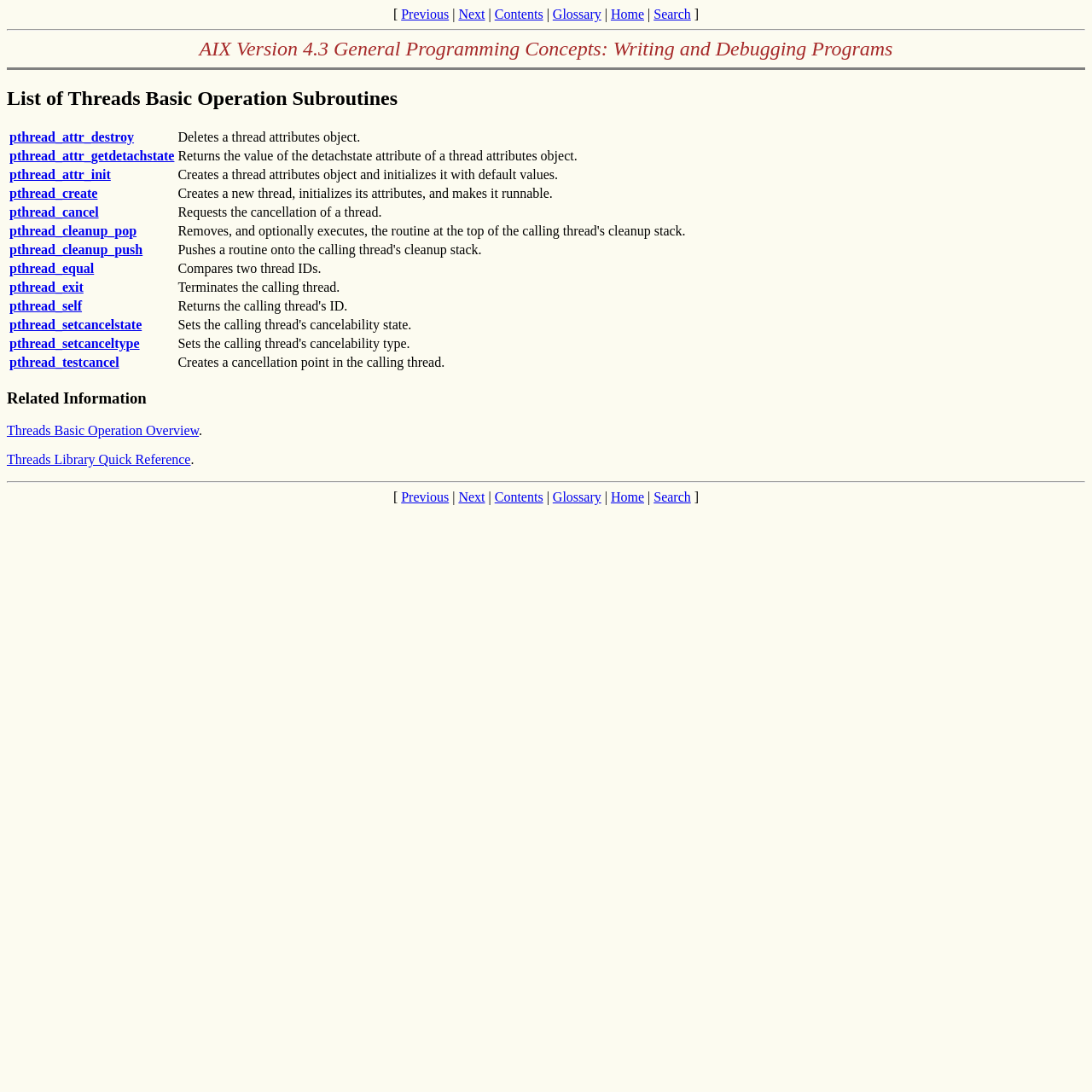Determine the bounding box coordinates of the clickable element necessary to fulfill the instruction: "Search for something". Provide the coordinates as four float numbers within the 0 to 1 range, i.e., [left, top, right, bottom].

[0.599, 0.006, 0.633, 0.02]